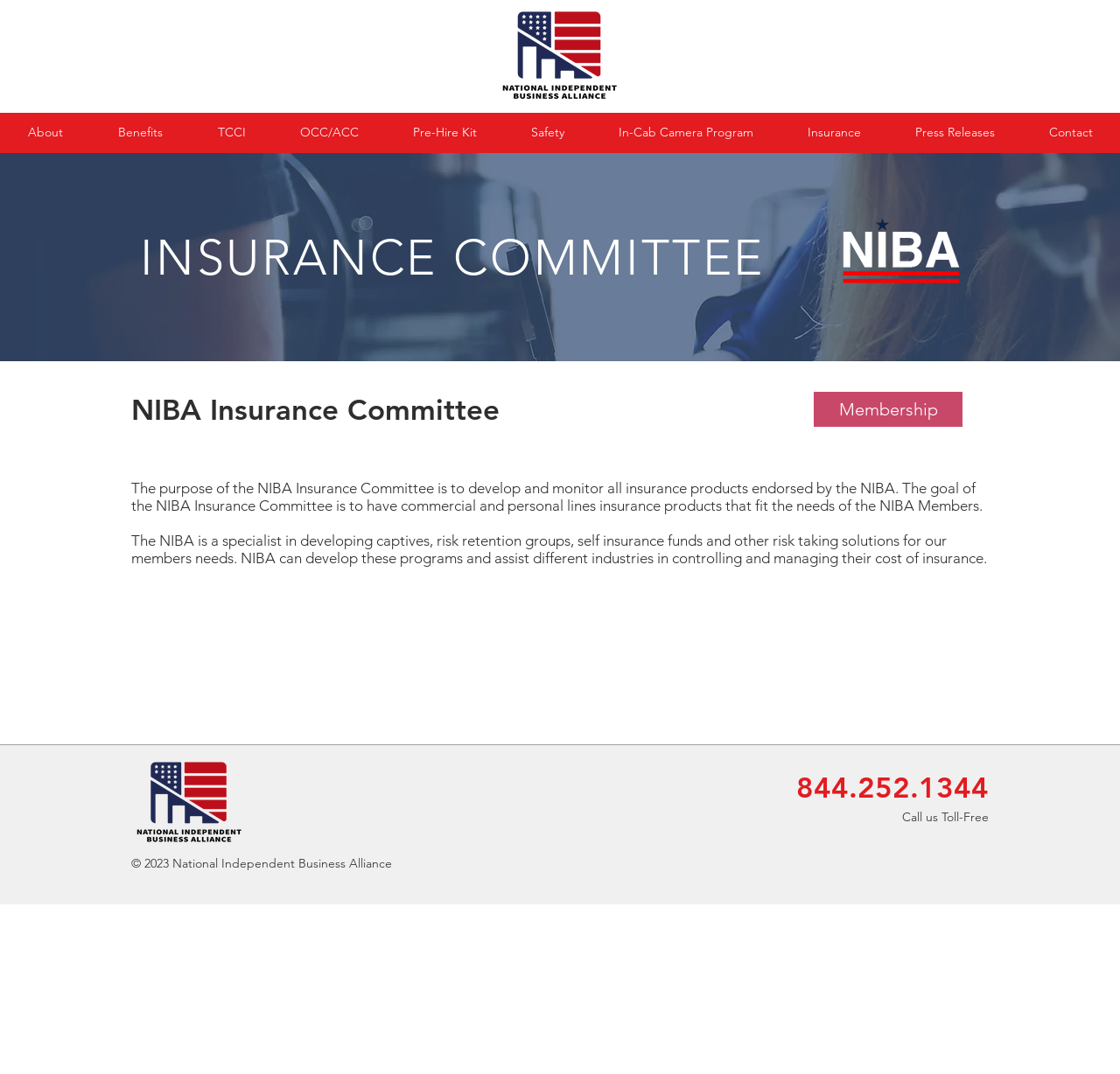Indicate the bounding box coordinates of the clickable region to achieve the following instruction: "Contact us."

[0.912, 0.11, 1.0, 0.137]